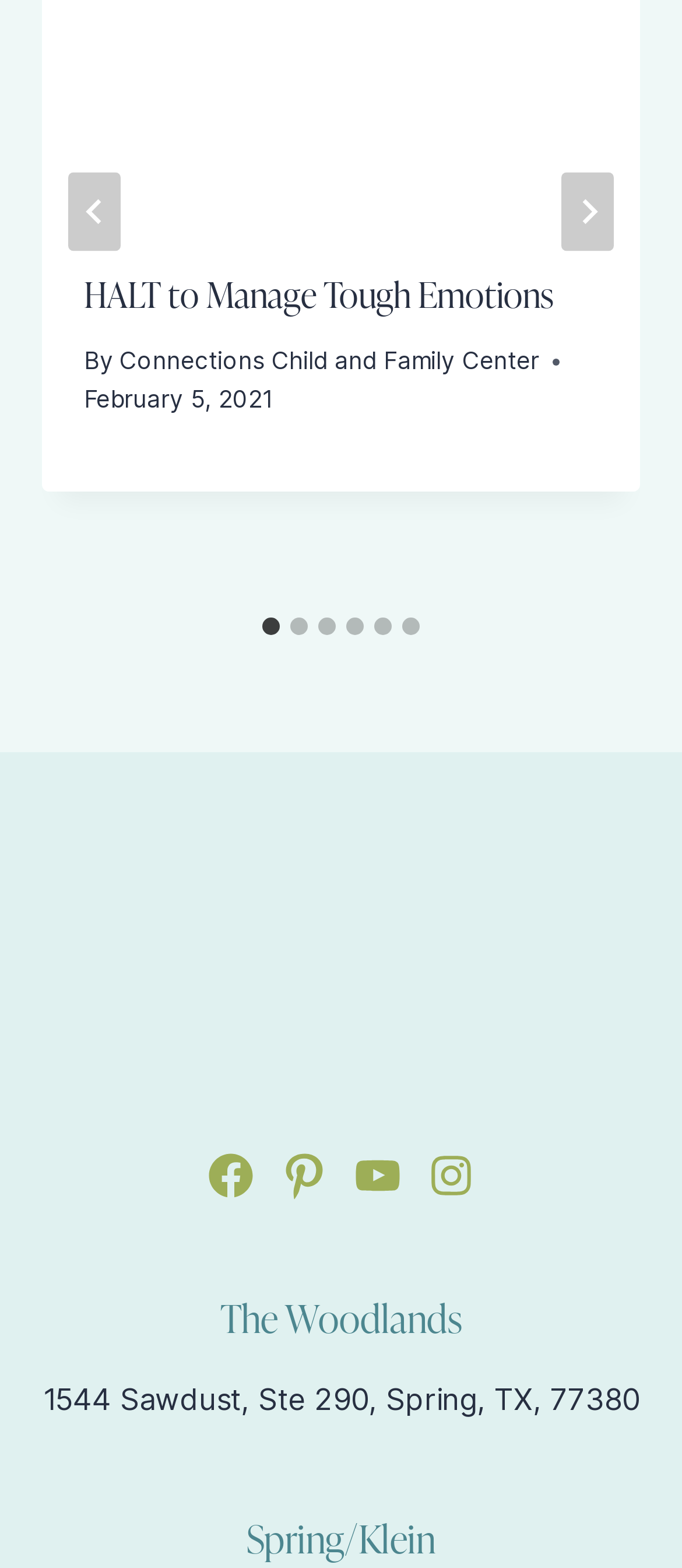Can you find the bounding box coordinates for the element that needs to be clicked to execute this instruction: "Visit the website"? The coordinates should be given as four float numbers between 0 and 1, i.e., [left, top, right, bottom].

None